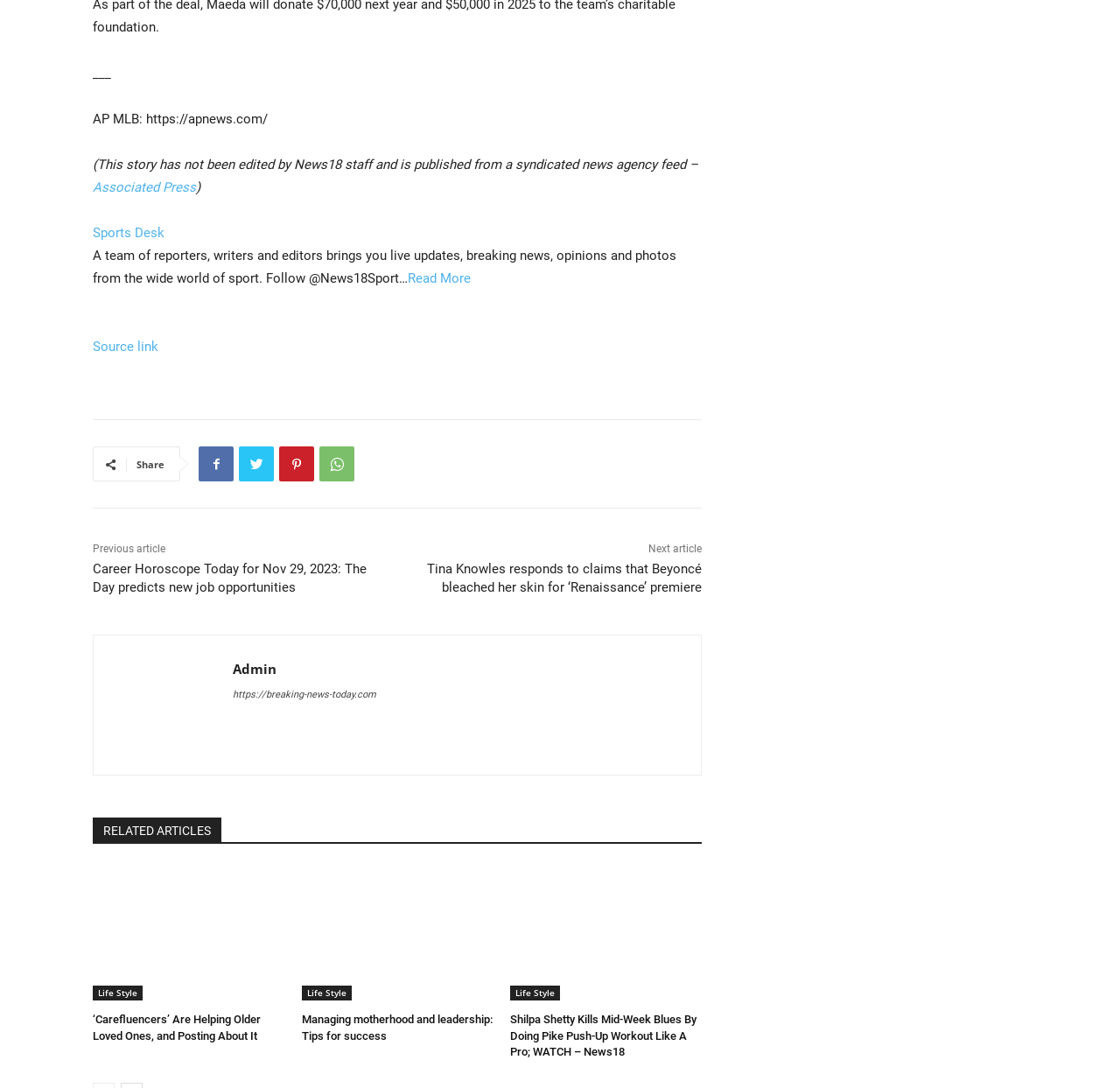Determine the bounding box coordinates of the clickable element necessary to fulfill the instruction: "View latest posts". Provide the coordinates as four float numbers within the 0 to 1 range, i.e., [left, top, right, bottom].

None